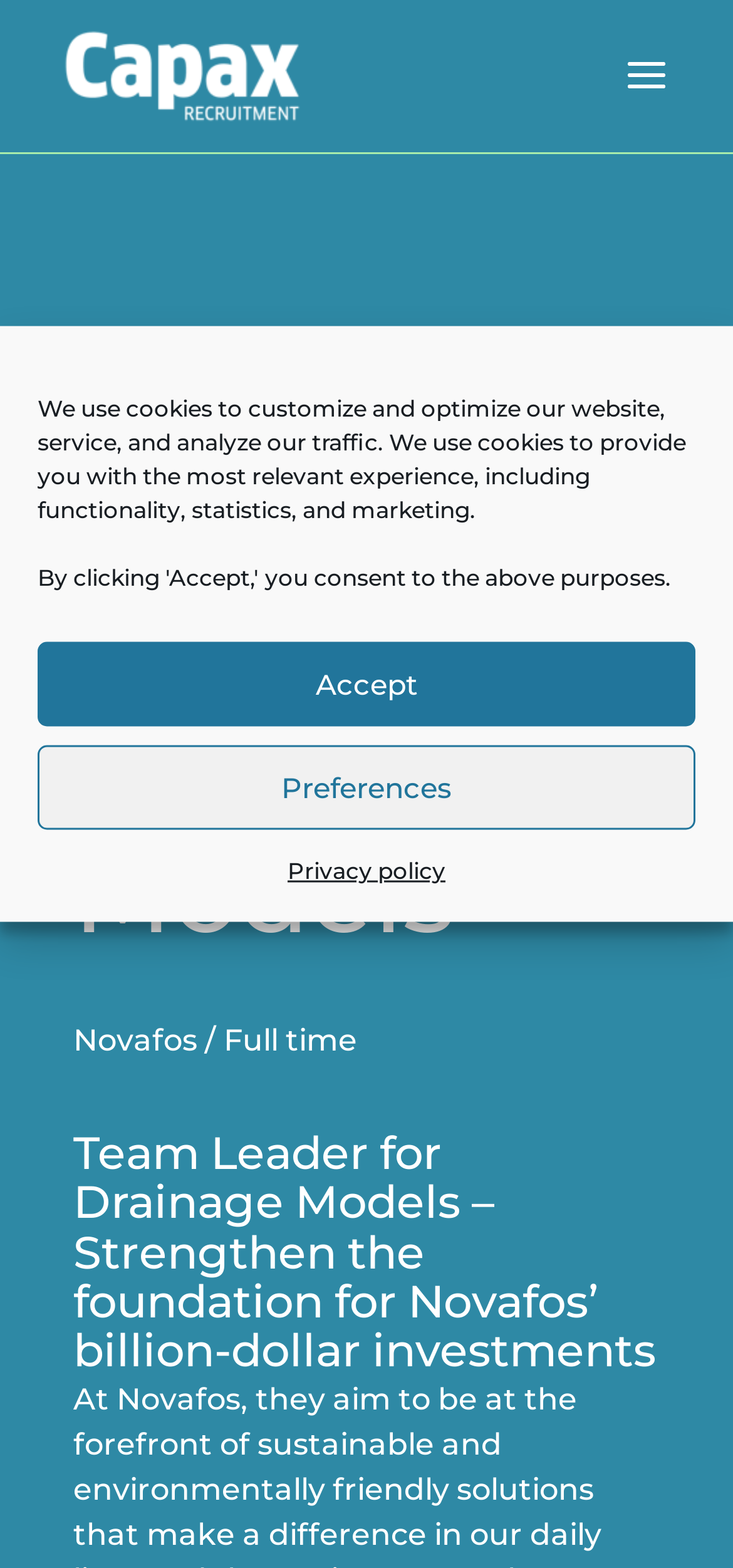What is the job title?
Please elaborate on the answer to the question with detailed information.

The job title is explicitly stated in the heading 'Team Leader for Drainage Models – Strengthen the foundation for Novafos’ billion-dollar investments', which provides more information about the job.